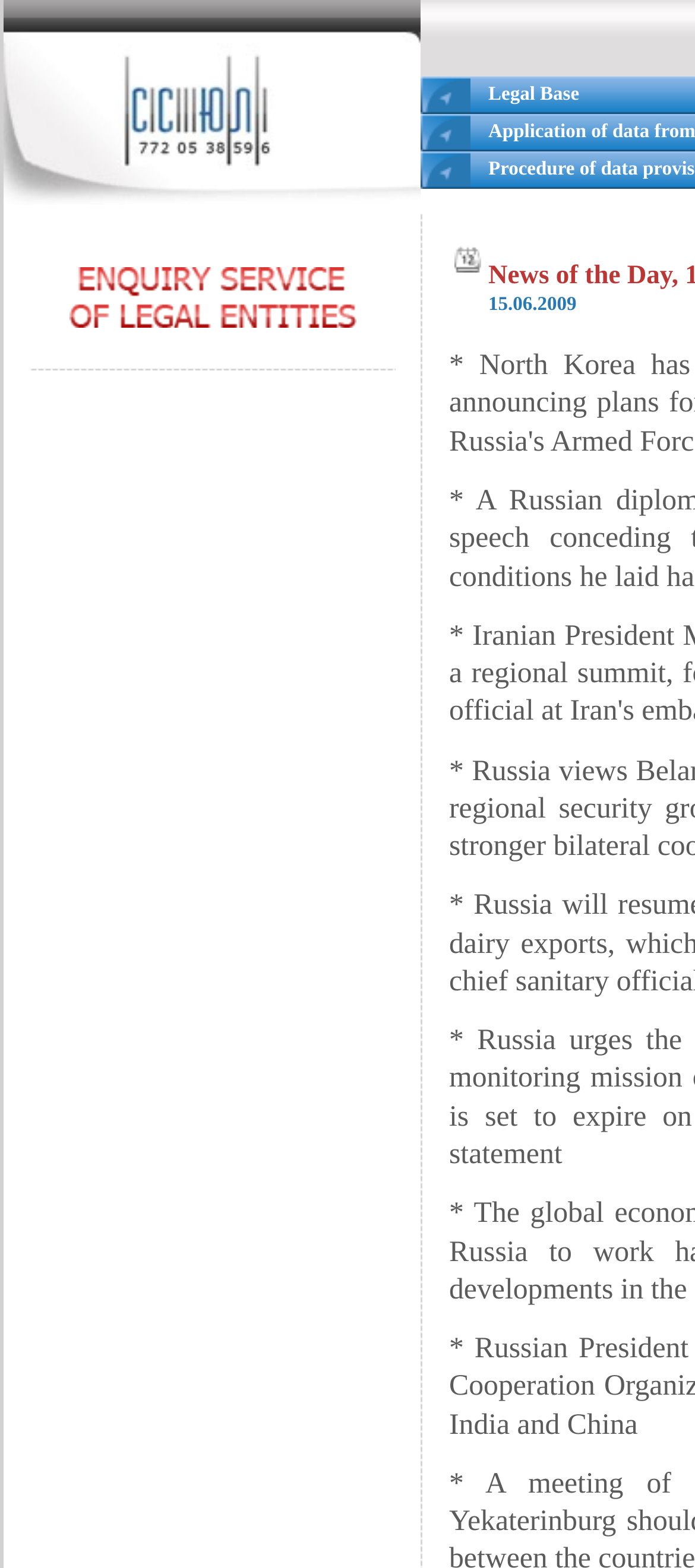Given the description alt="Enquiry Service of Legal Entities", predict the bounding box coordinates of the UI element. Ensure the coordinates are in the format (top-left x, top-left y, bottom-right x, bottom-right y) and all values are between 0 and 1.

[0.005, 0.12, 0.605, 0.134]